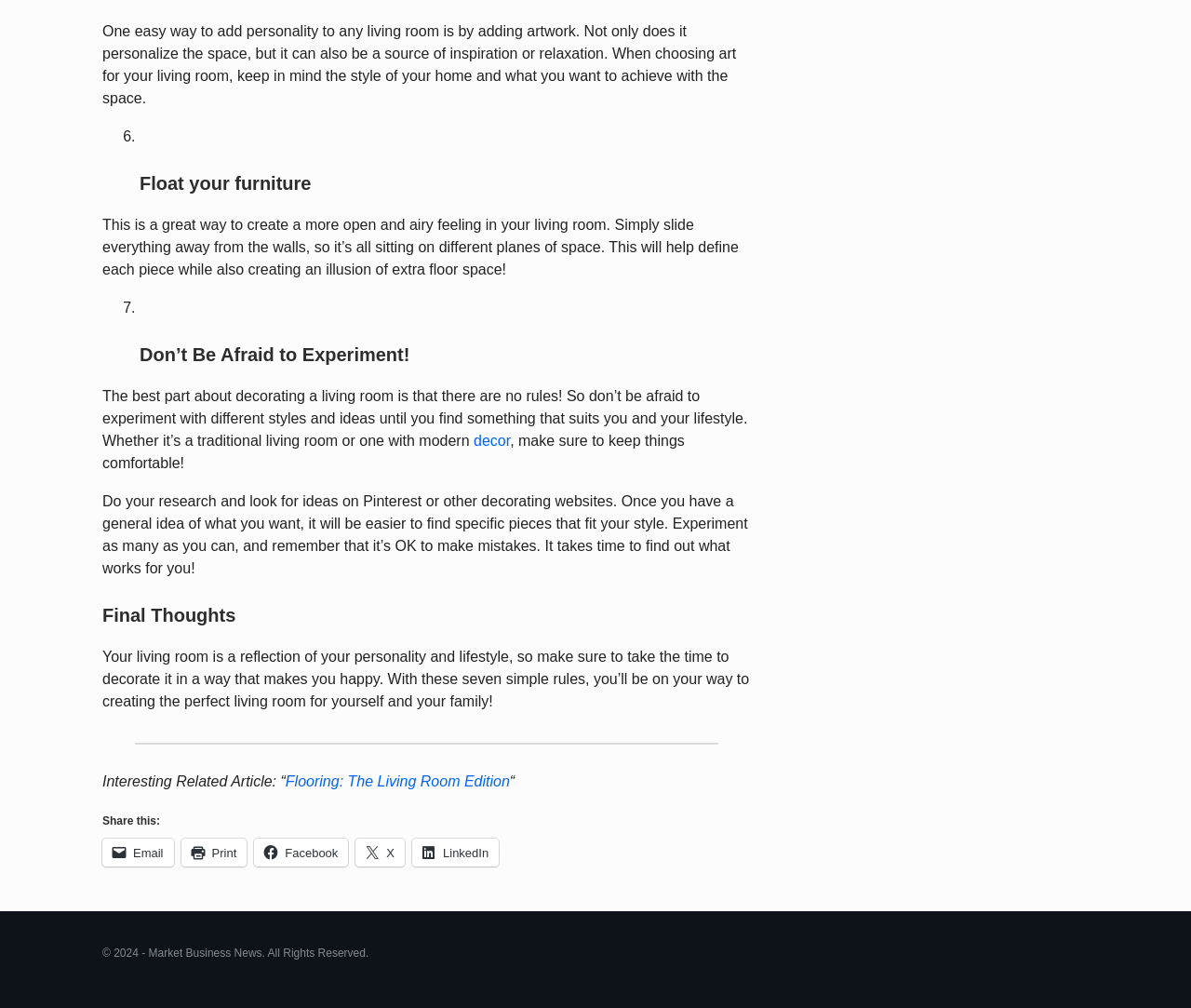What should you do before finding specific pieces that fit your style?
Could you give a comprehensive explanation in response to this question?

According to the webpage, you should do your research and look for ideas on Pinterest or other decorating websites before finding specific pieces that fit your style.